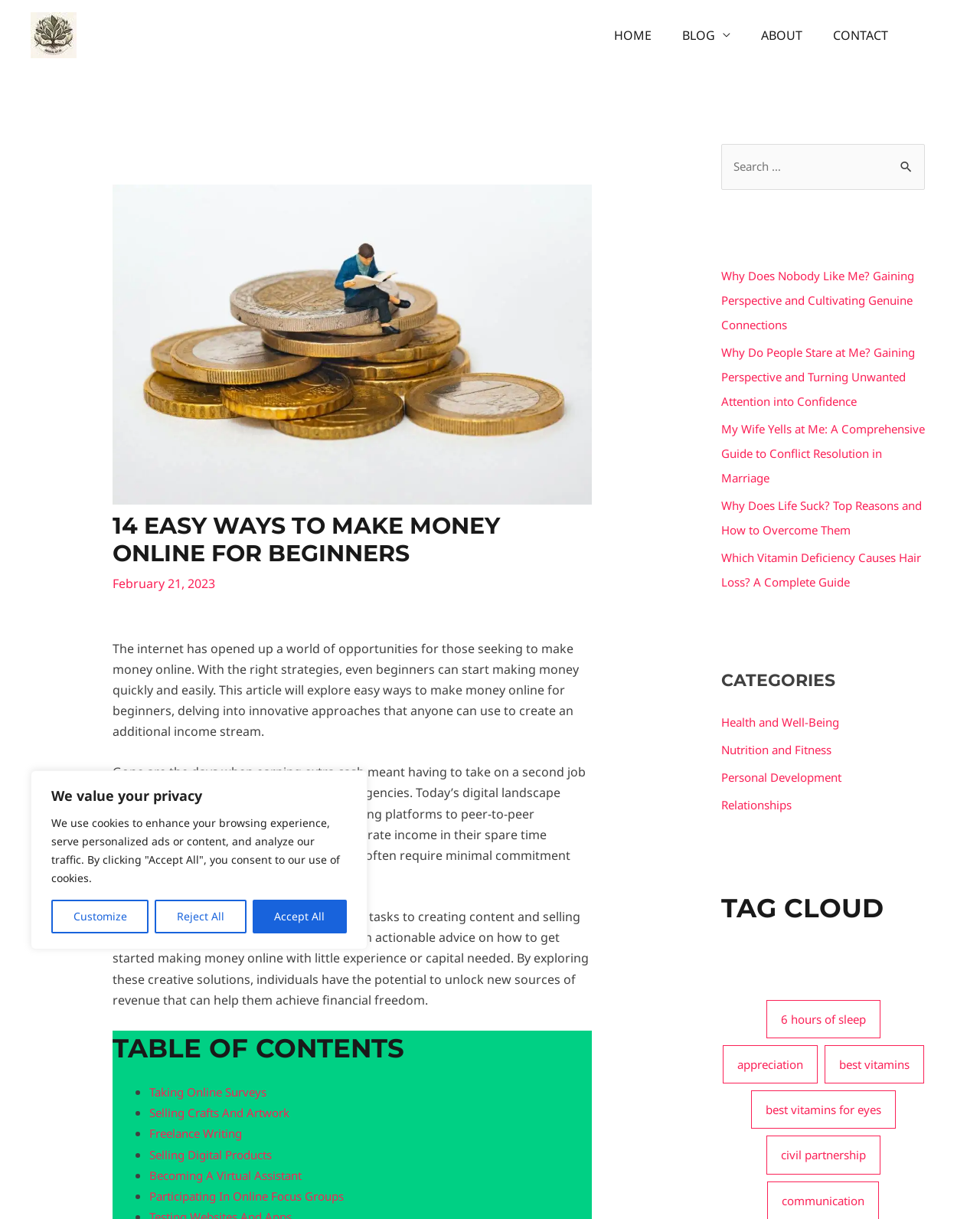Generate a comprehensive description of the webpage content.

This webpage is about making money online for beginners. At the top, there is a logo and a navigation menu with links to "HOME", "BLOG", "ABOUT", and "CONTACT". Below the navigation menu, there is a search icon and a search bar where users can input their search queries.

The main content of the webpage is an article titled "14 Easy Ways to Make Money Online for Beginners". The article has a brief introduction that explains how the internet has opened up opportunities for people to make money online. The introduction is followed by a table of contents that lists the different ways to make money online, including taking online surveys, selling crafts and artwork, freelance writing, and more.

Below the table of contents, there are several sections of text that provide more information about making money online. The text is divided into paragraphs and is accompanied by an image related to making money online.

On the right side of the webpage, there are several complementary sections. The first section has links to related articles, including "Why Does Nobody Like Me?", "Why Do People Stare at Me?", and more. The second section has a heading "CATEGORIES" and lists several categories, including "Health and Well-Being", "Nutrition and Fitness", and "Personal Development". The third section has a heading "TAG CLOUD" and lists several tags, including "6 hours of sleep", "appreciation", and "best vitamins".

At the bottom of the webpage, there is a cookie consent notification that informs users about the use of cookies on the website. The notification has buttons to "Customize", "Reject All", and "Accept All" cookies.